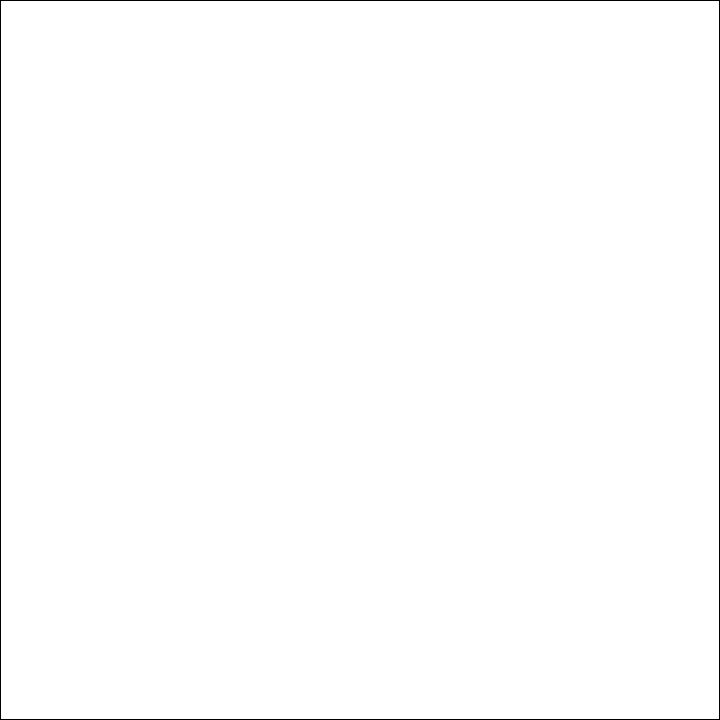Summarize the image with a detailed caption.

The image depicts a whimsical white pumpkin, capturing the eye with its unique charm. This particular pumpkin is highlighted in a context that references its longevity, having been purchased in October 2019 and remaining intact until July 2021. The accompanying narrative suggests a blend of innocence and intrigue, alluding to the nursery rhyme "Peter, Peter, Pumpkin Eater," while humorously hinting at darker interpretations of the story. The white pumpkin stands as a testament to resilience and the passage of time, evoking curiosity about others' experiences with enduring fruits and vegetables. The vibrant storytelling not only celebrates this unusual pumpkin but also invites readers to reflect on their own experiences with seasonal decorations.